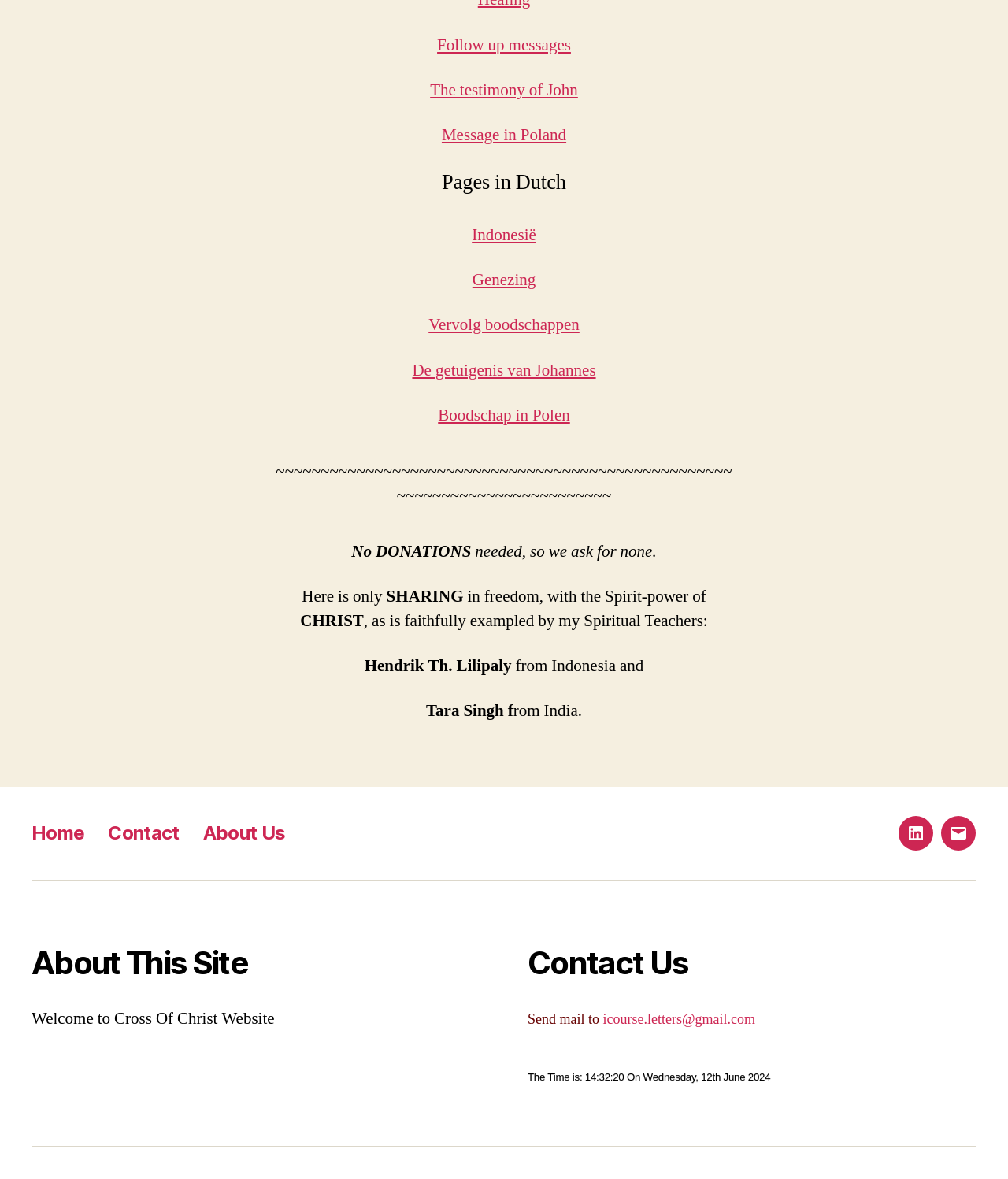What is the first link on the webpage?
Answer with a single word or phrase, using the screenshot for reference.

Follow up messages